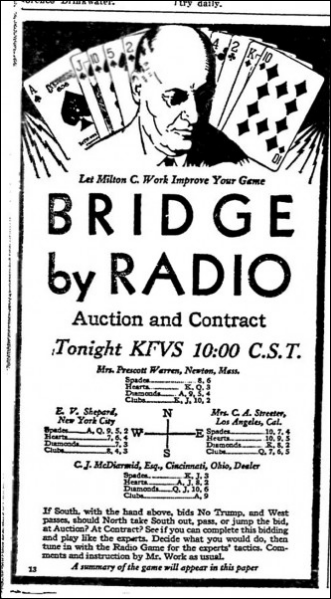Describe every aspect of the image in detail.

The image showcases a vintage advertisement promoting a bridge game that aired by radio. At the top, the bold text reads "BRIDGE by RADIO," emphasizing the innovative concept of engaging with the bridge game through radio broadcasting. Below this title, it mentions an auction and contract format, informing listeners about the game's structure.

A prominent illustration of a man, likely Milton C. Work, lends an air of authority as he is depicted attentively observing the game with playing cards held in one hand. The background features a fanned out set of playing cards, enhancing the bridge theme. 

The advertisement includes practical details such as the broadcast time, "Tonight KFVS 10:00 C.S.T.", drawing in potential players to tune in. It lists several names, likely indicating participants or contributors to the event, along with their respective locations—New York City, Los Angeles, and Cincinnati.

This historical piece not only highlights the popularity of bridge during that era but also marks a significant moment in the evolution of engaging with games through media, made accessible to audiences at home.